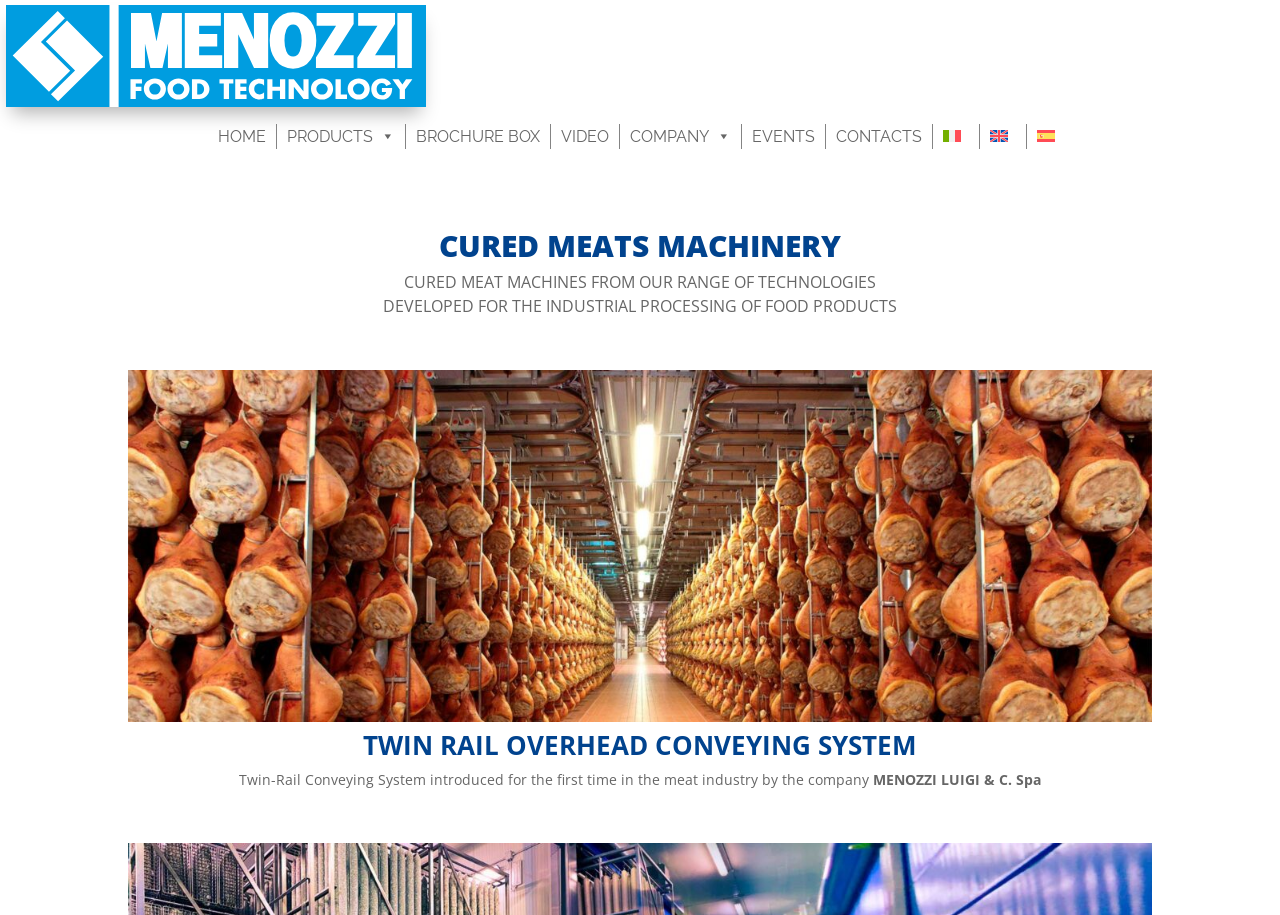Please identify the bounding box coordinates of the element's region that needs to be clicked to fulfill the following instruction: "Change the language to Italian". The bounding box coordinates should consist of four float numbers between 0 and 1, i.e., [left, top, right, bottom].

[0.729, 0.136, 0.764, 0.163]